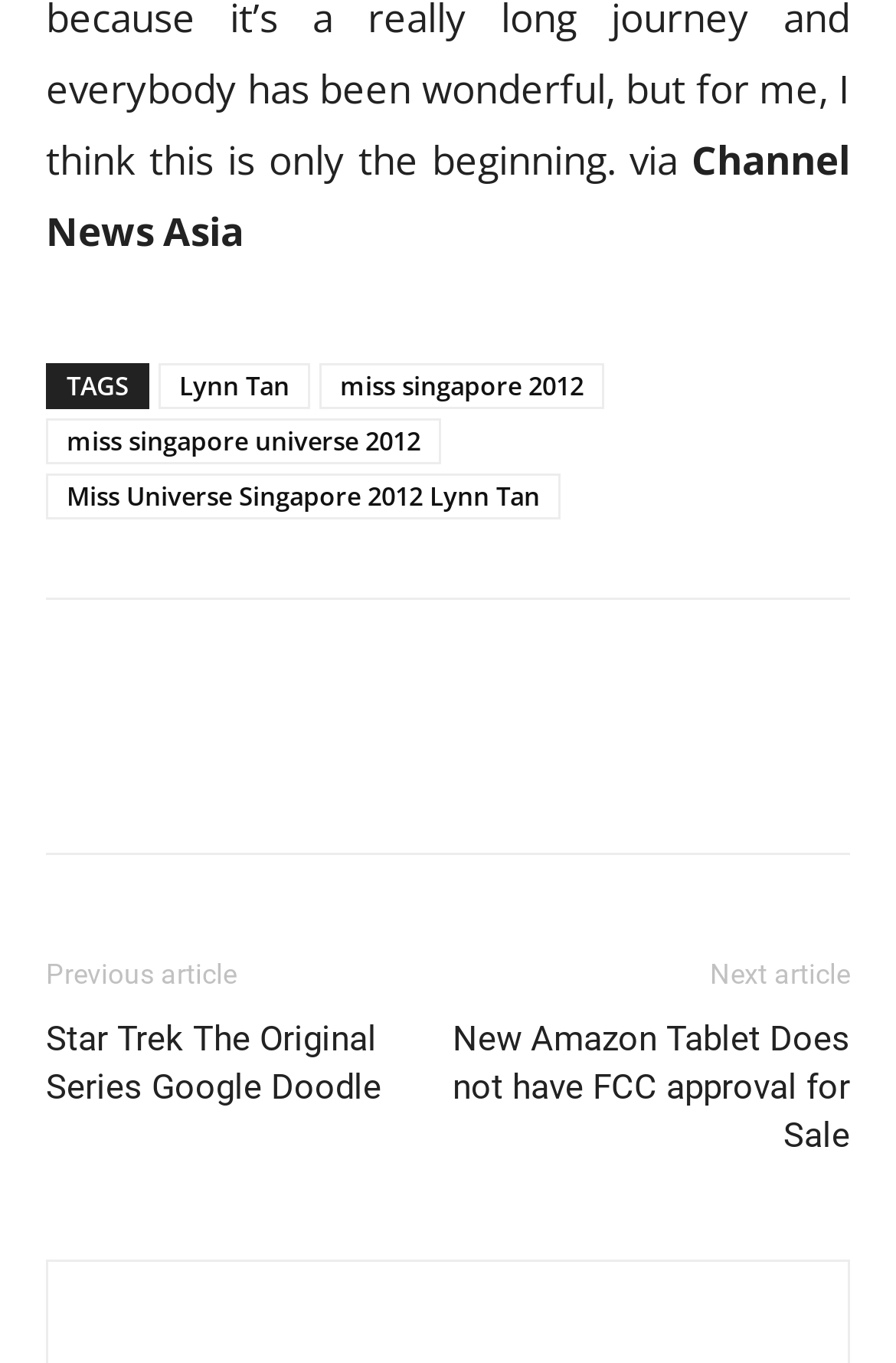Please specify the bounding box coordinates for the clickable region that will help you carry out the instruction: "Click on Lynn Tan".

[0.177, 0.266, 0.346, 0.3]